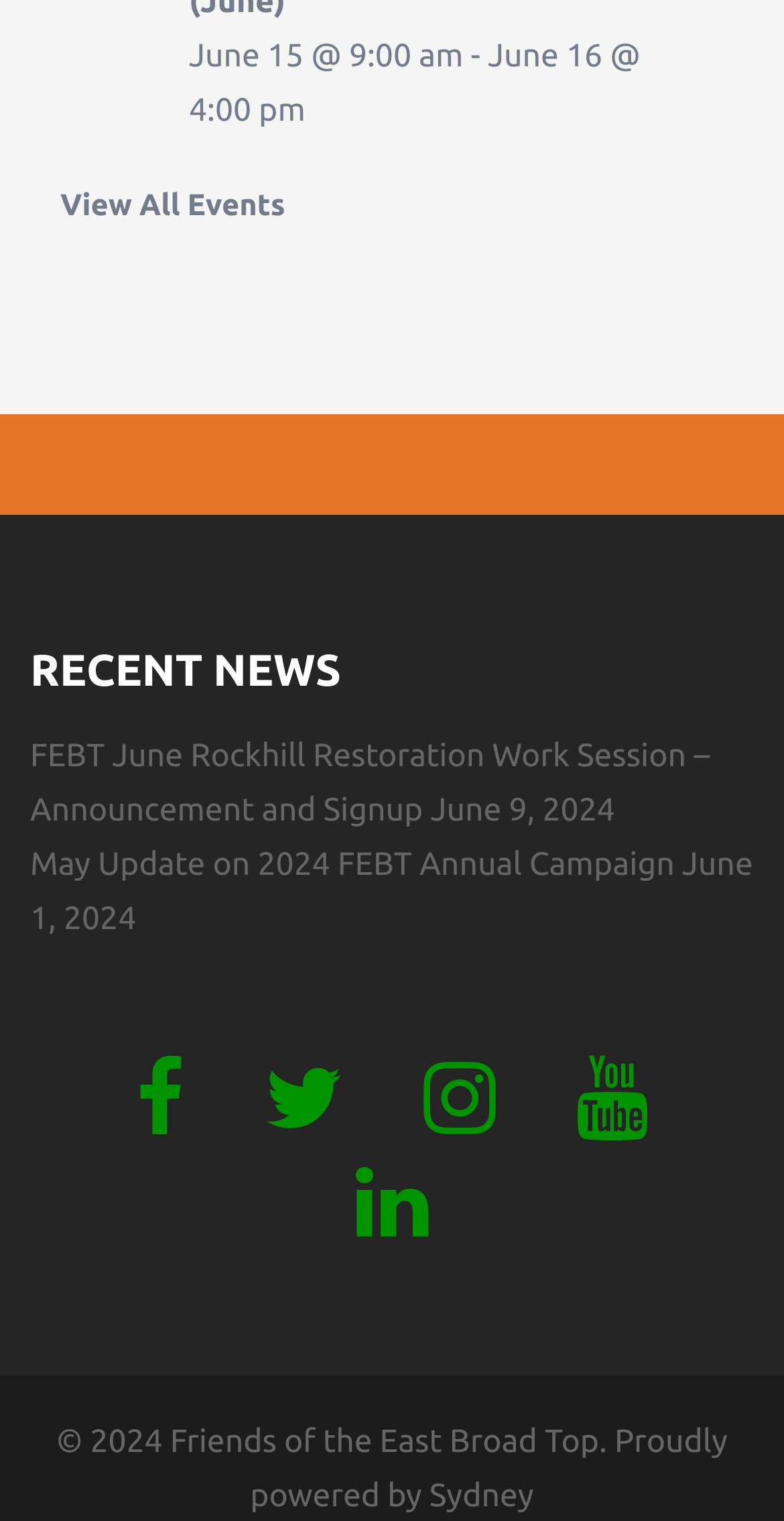Determine the bounding box coordinates of the UI element described by: "View All Events".

[0.077, 0.123, 0.364, 0.146]